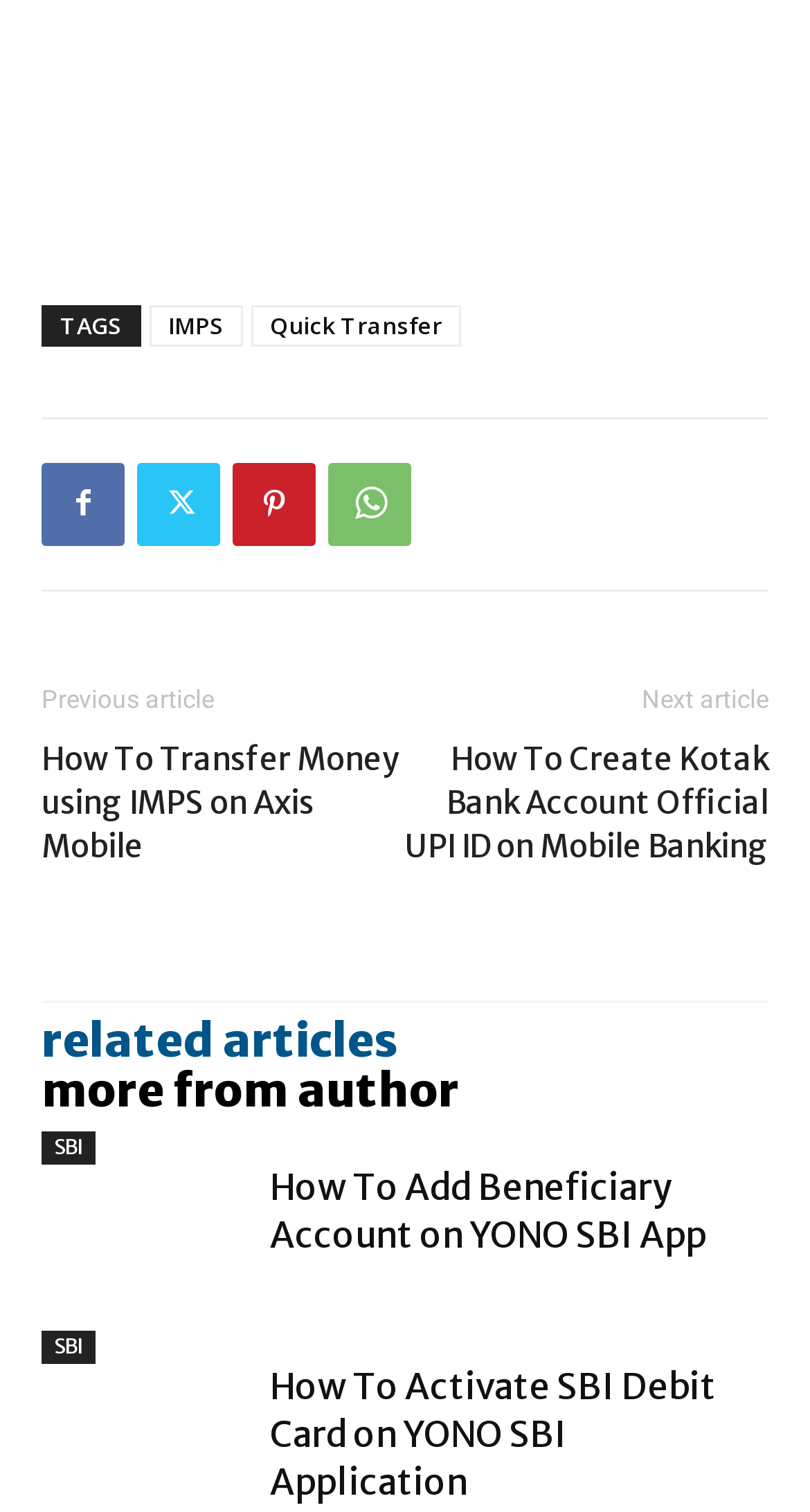What is the title of the first related article?
Please utilize the information in the image to give a detailed response to the question.

I looked at the links under the 'related articles more from author' heading and found the first link is 'How To Transfer Money using IMPS on Axis Mobile'.